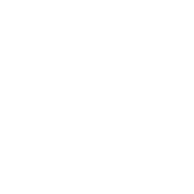What does the minimalist design suggest? From the image, respond with a single word or brief phrase.

efficiency and ease of use